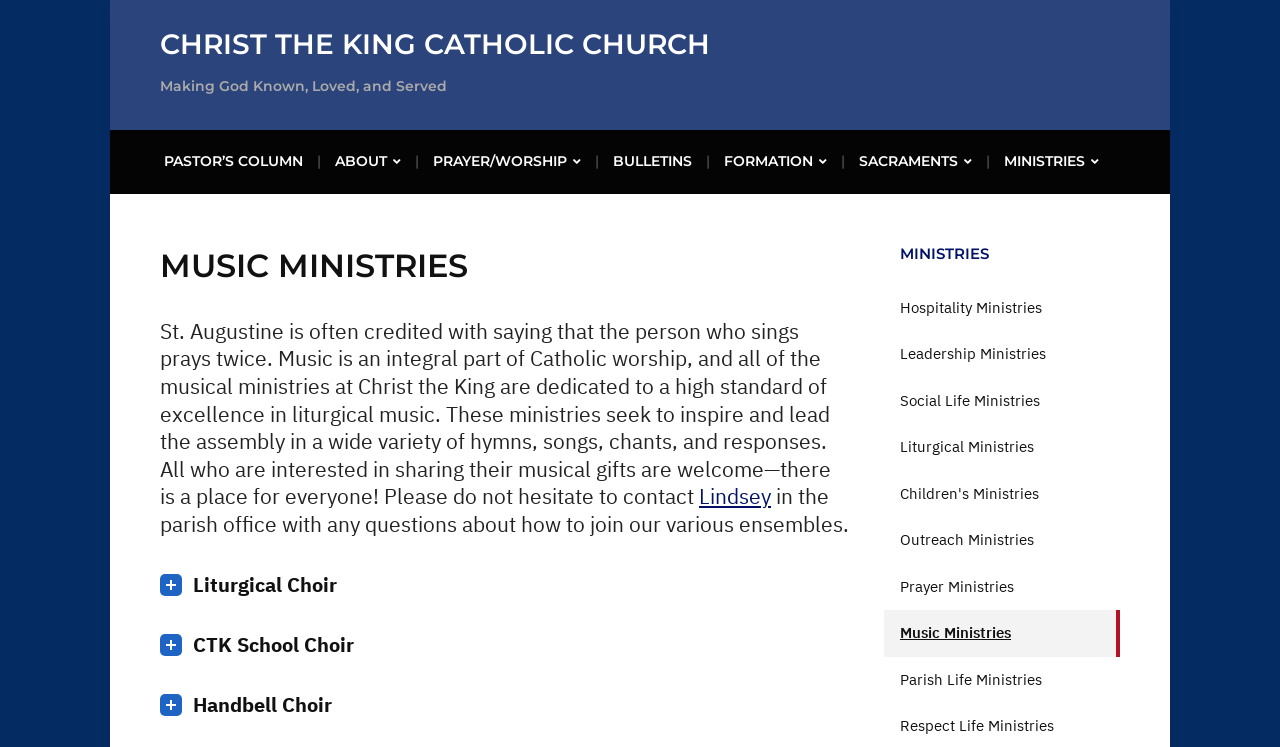Can you show the bounding box coordinates of the region to click on to complete the task described in the instruction: "Read the PASTOR’S COLUMN"?

[0.125, 0.19, 0.24, 0.257]